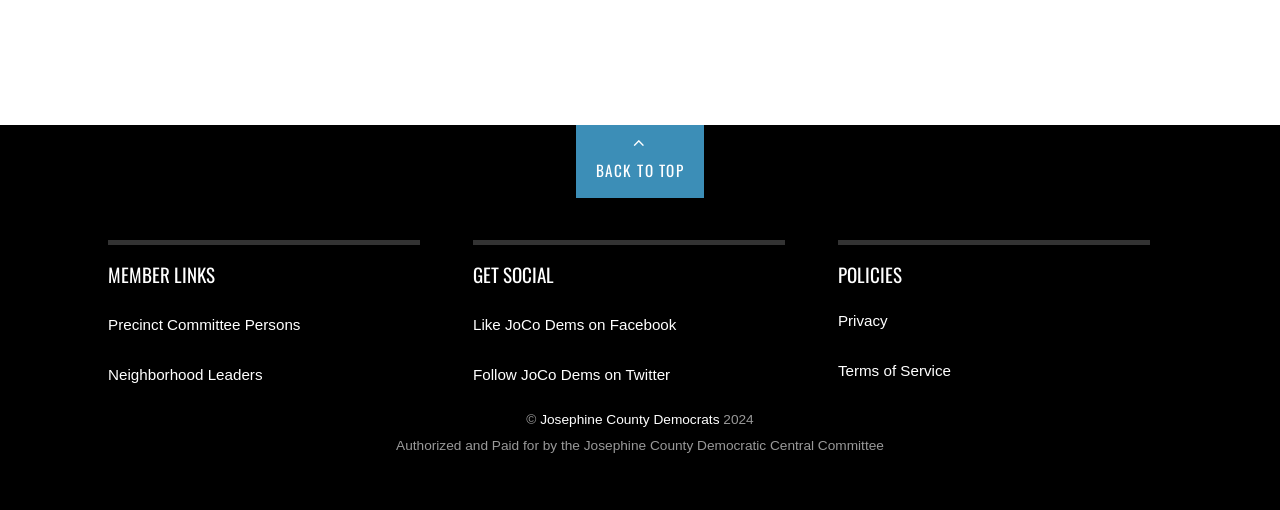Identify the bounding box coordinates for the element you need to click to achieve the following task: "View Privacy policy". The coordinates must be four float values ranging from 0 to 1, formatted as [left, top, right, bottom].

[0.655, 0.613, 0.693, 0.646]